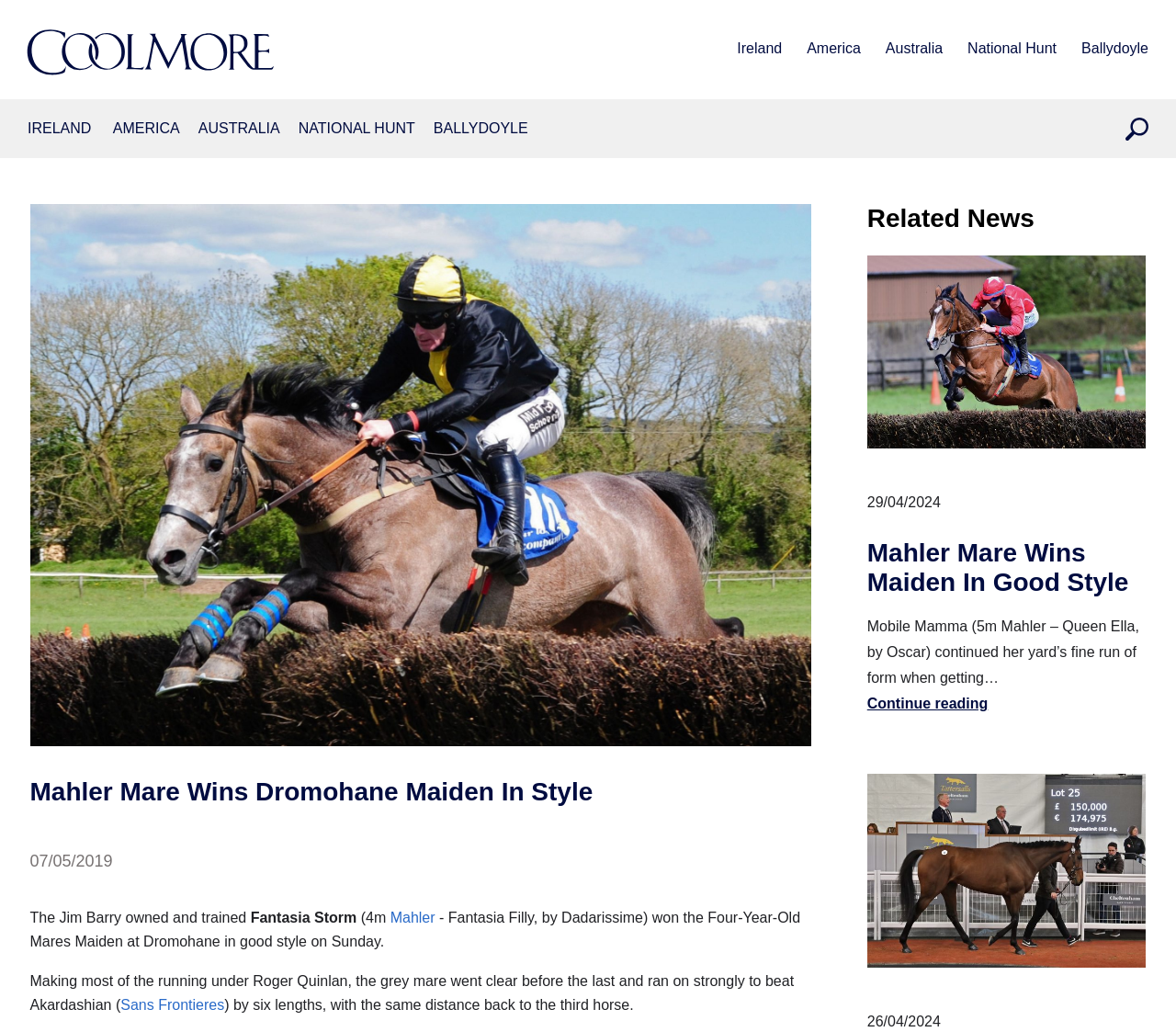How many links are there in the navigation section?
With the help of the image, please provide a detailed response to the question.

I counted the number of links in the navigation section, which are 'Ireland', 'America', 'Australia', 'National Hunt', 'Ballydoyle', and 'IRELAND', 'AMERICA', 'AUSTRALIA', 'NATIONAL HUNT', 'BALLYDOYLE'.